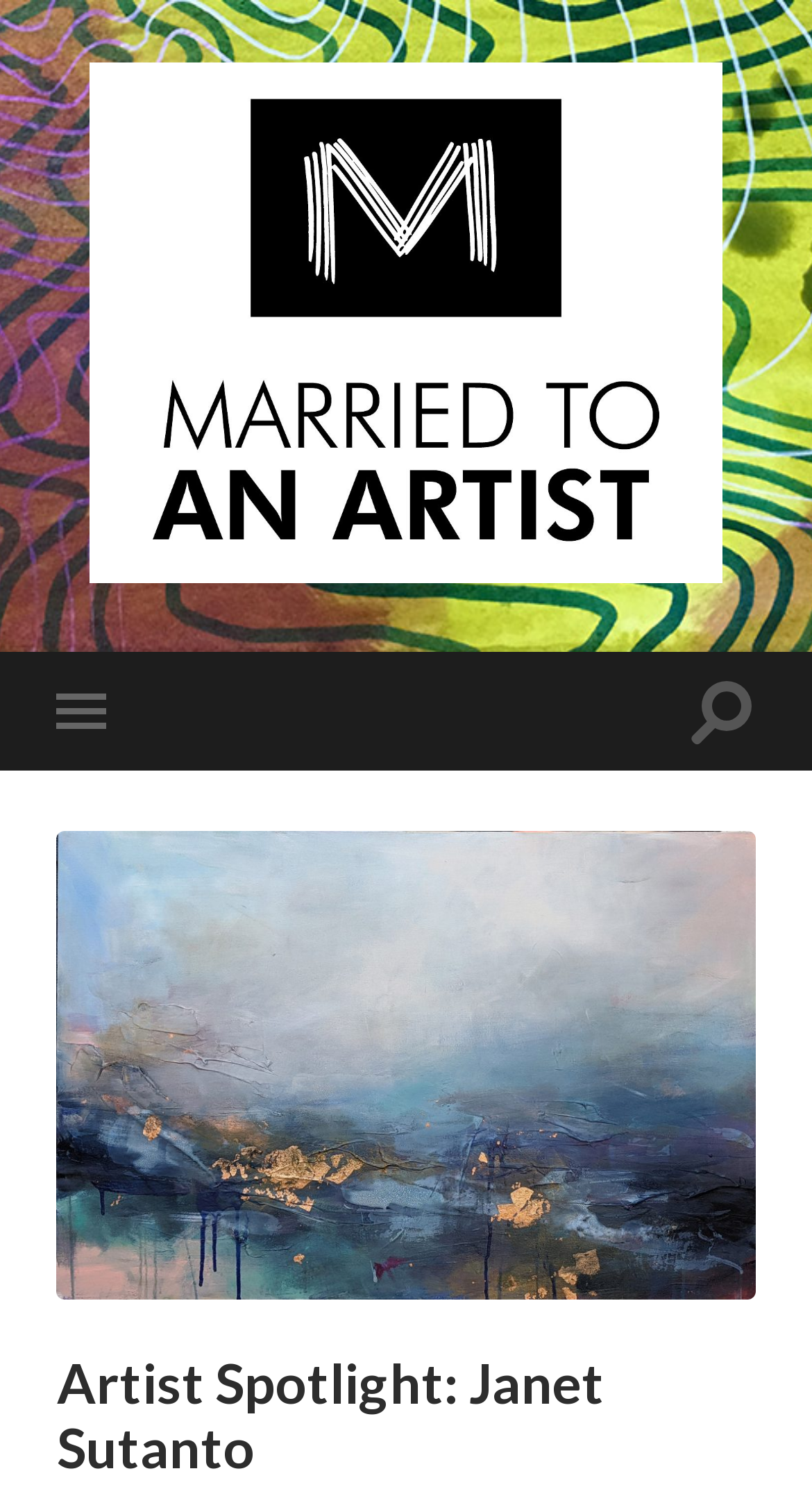What is the name of the website or blog?
Offer a detailed and exhaustive answer to the question.

The link at the top with the text 'Married To An Artist' has the same bounding box coordinates as the image, suggesting that it is the name of the website or blog.